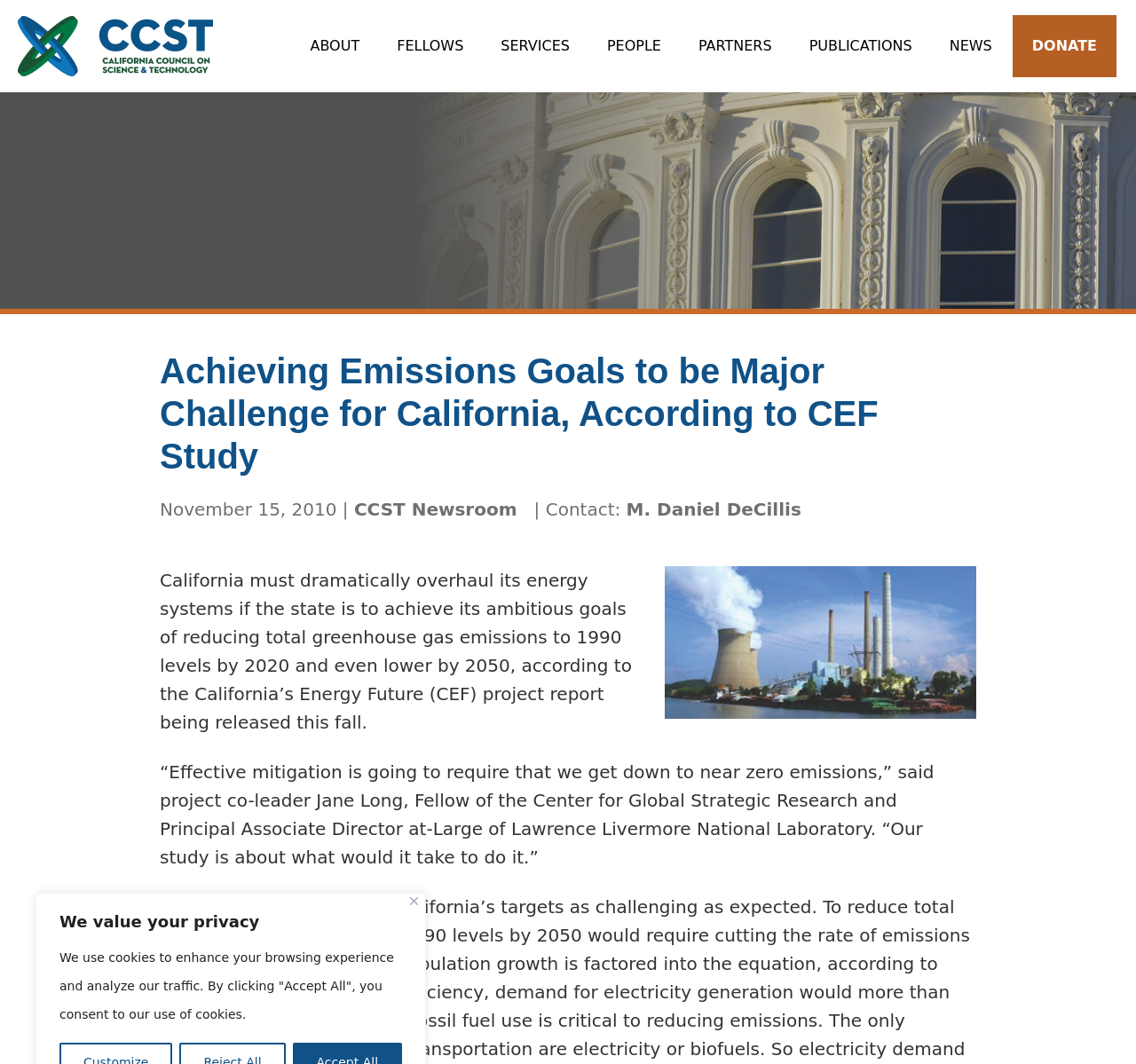Find the bounding box coordinates of the element you need to click on to perform this action: 'Go to CCST homepage'. The coordinates should be represented by four float values between 0 and 1, in the format [left, top, right, bottom].

[0.016, 0.056, 0.188, 0.076]